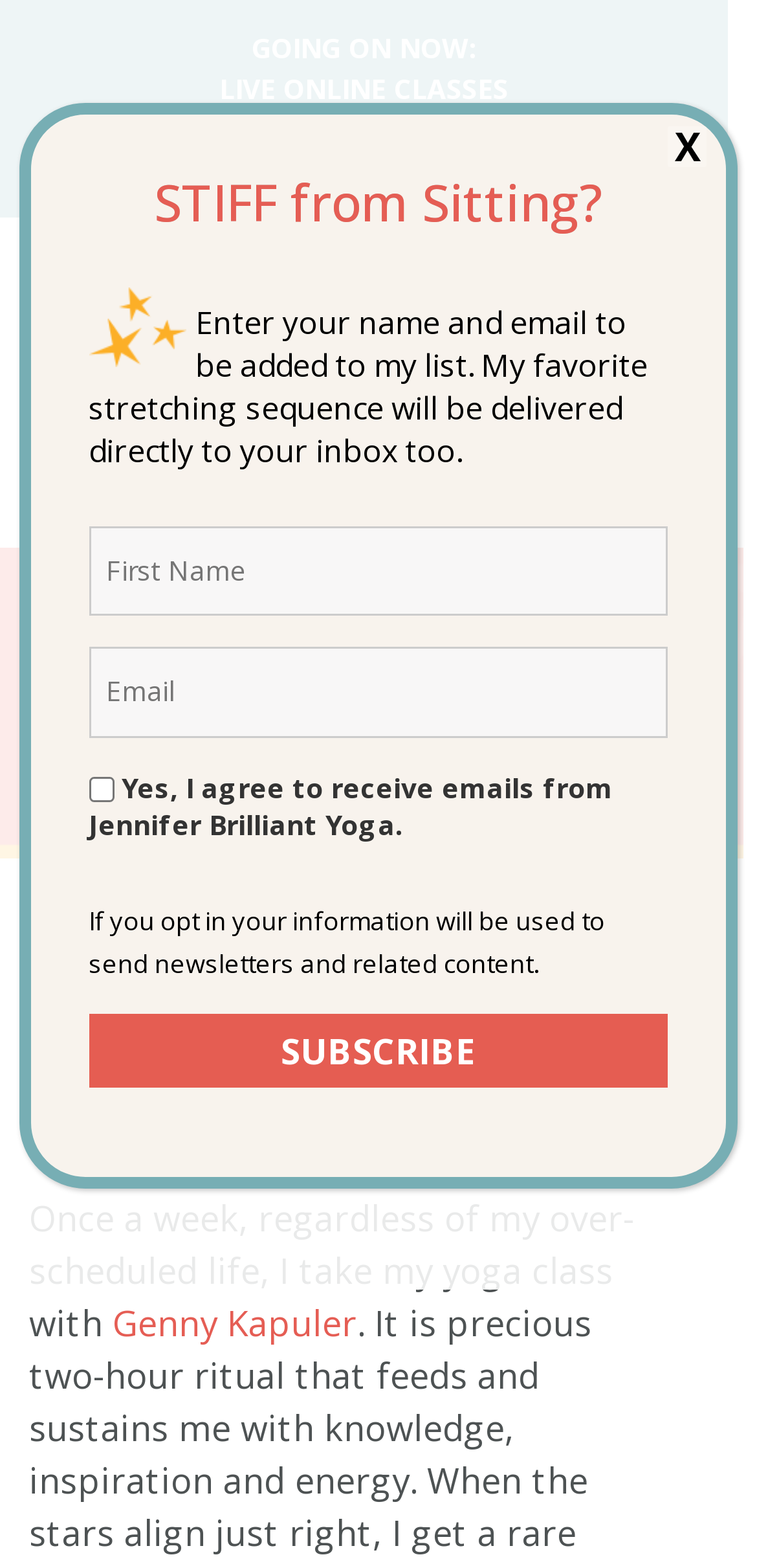Please identify the bounding box coordinates of the element on the webpage that should be clicked to follow this instruction: "Click on LIVE ONLINE CLASSES". The bounding box coordinates should be given as four float numbers between 0 and 1, formatted as [left, top, right, bottom].

[0.074, 0.043, 0.887, 0.069]